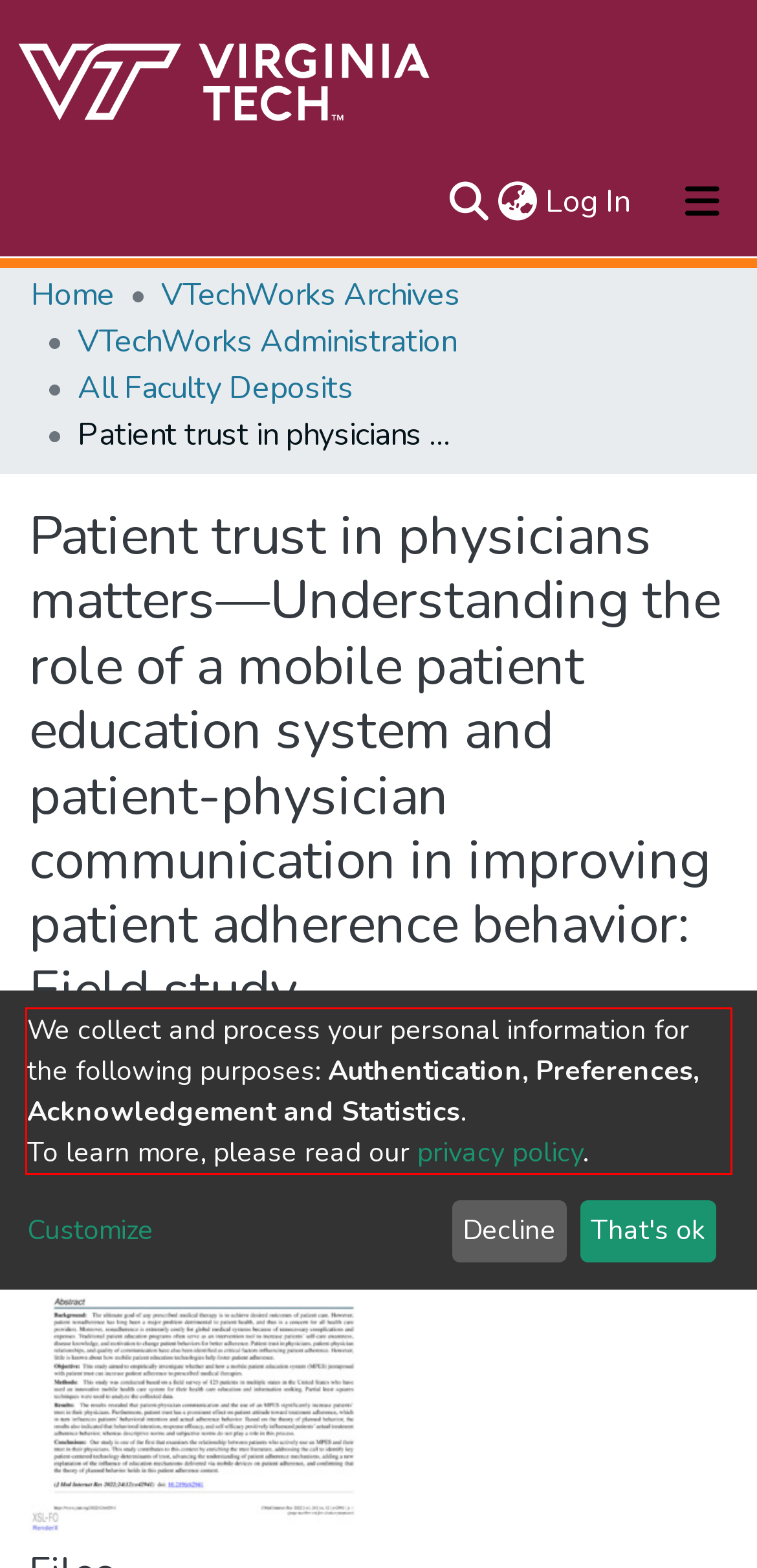You have a screenshot of a webpage where a UI element is enclosed in a red rectangle. Perform OCR to capture the text inside this red rectangle.

We collect and process your personal information for the following purposes: Authentication, Preferences, Acknowledgement and Statistics. To learn more, please read our privacy policy.